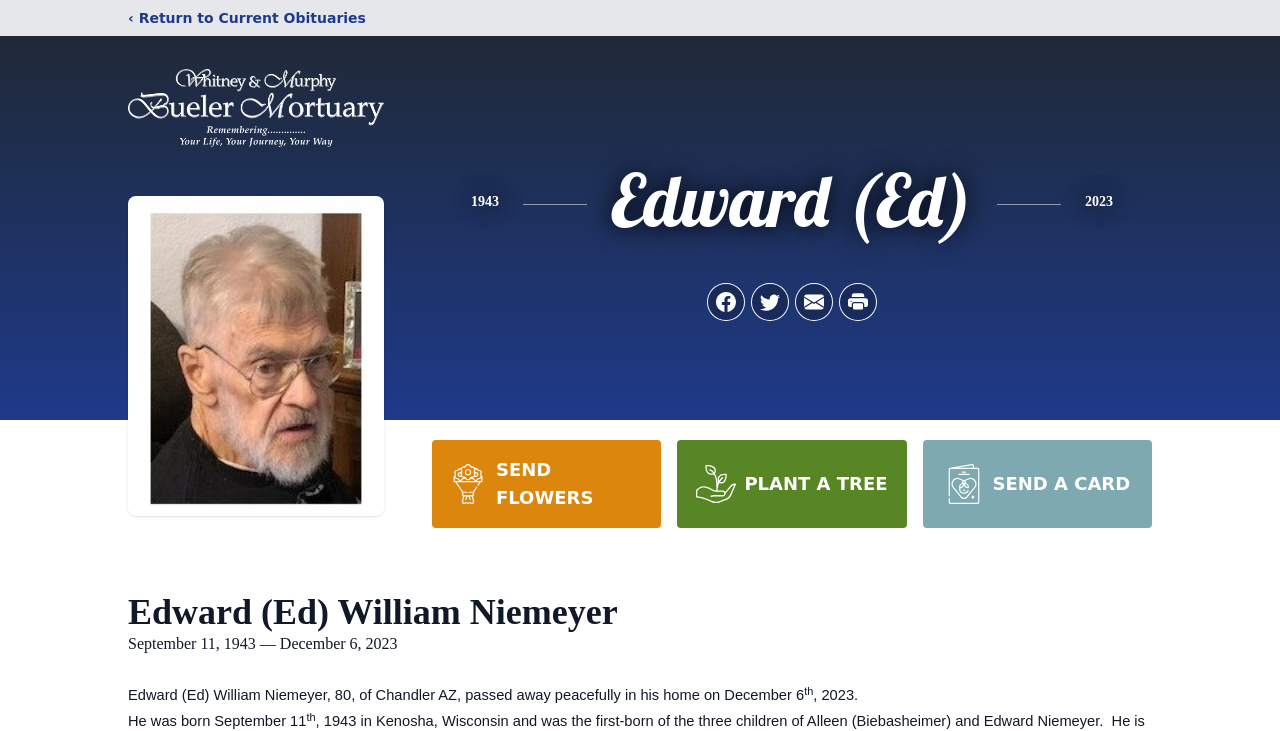Please identify the bounding box coordinates of the element's region that I should click in order to complete the following instruction: "Click the 'Return to Current Obituaries' link". The bounding box coordinates consist of four float numbers between 0 and 1, i.e., [left, top, right, bottom].

[0.1, 0.011, 0.286, 0.038]